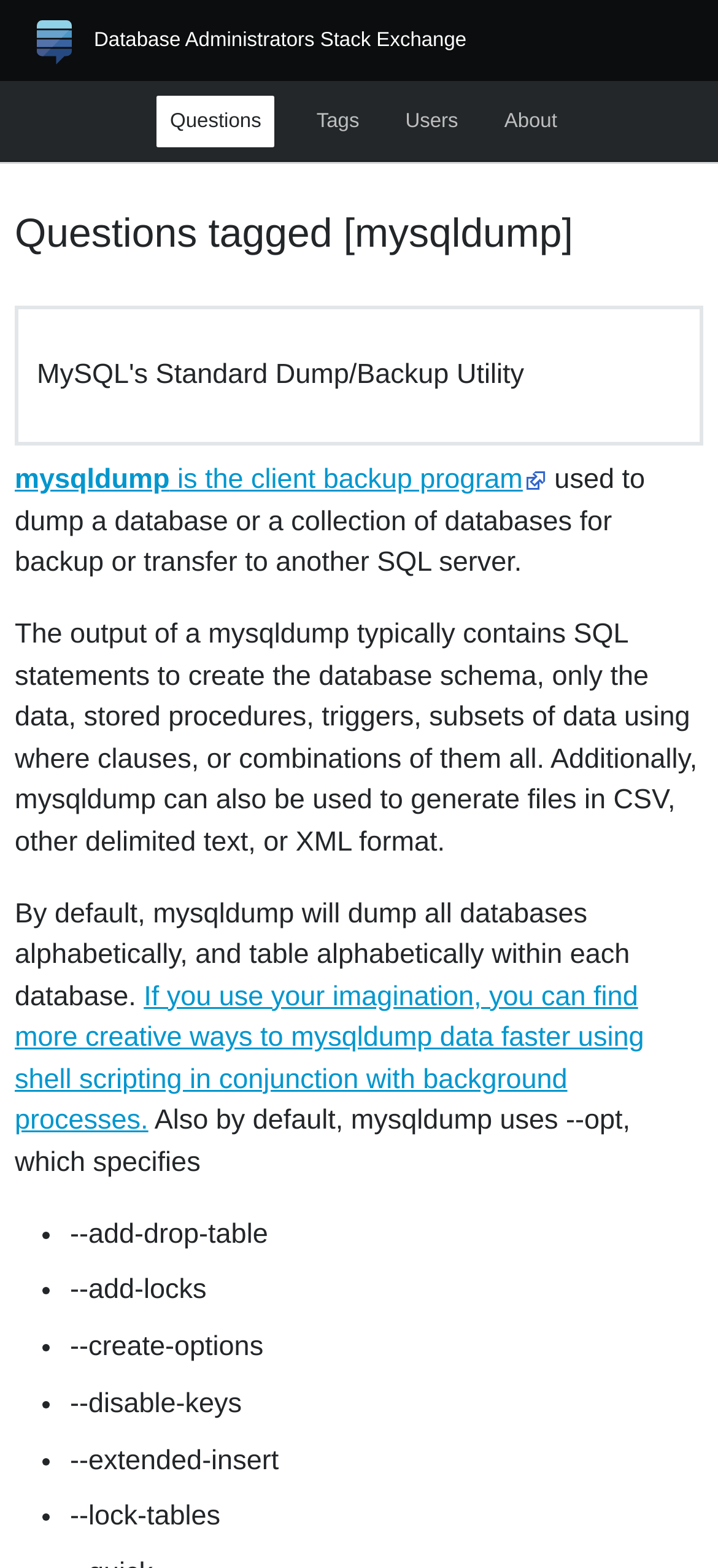Determine the bounding box for the UI element described here: "About".

[0.689, 0.061, 0.789, 0.094]